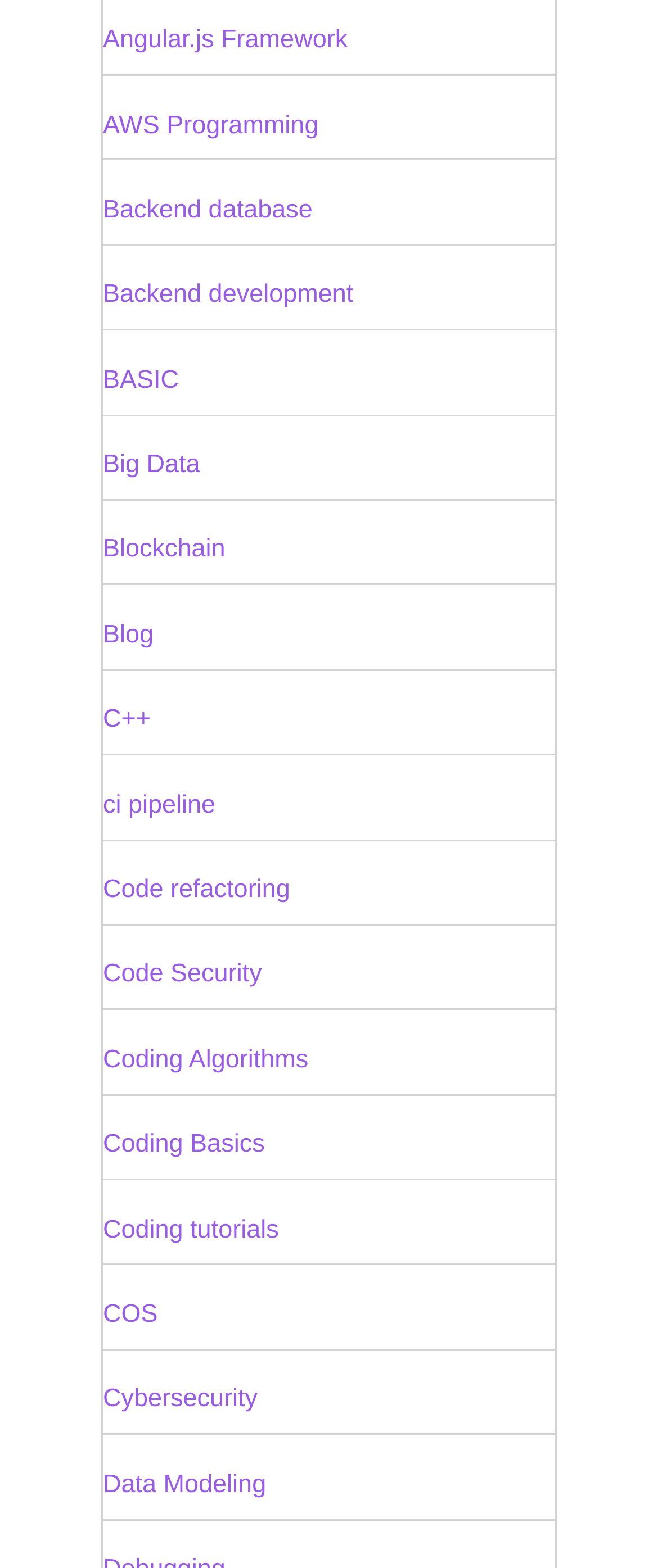Given the description "Big Data", determine the bounding box of the corresponding UI element.

[0.156, 0.287, 0.304, 0.305]